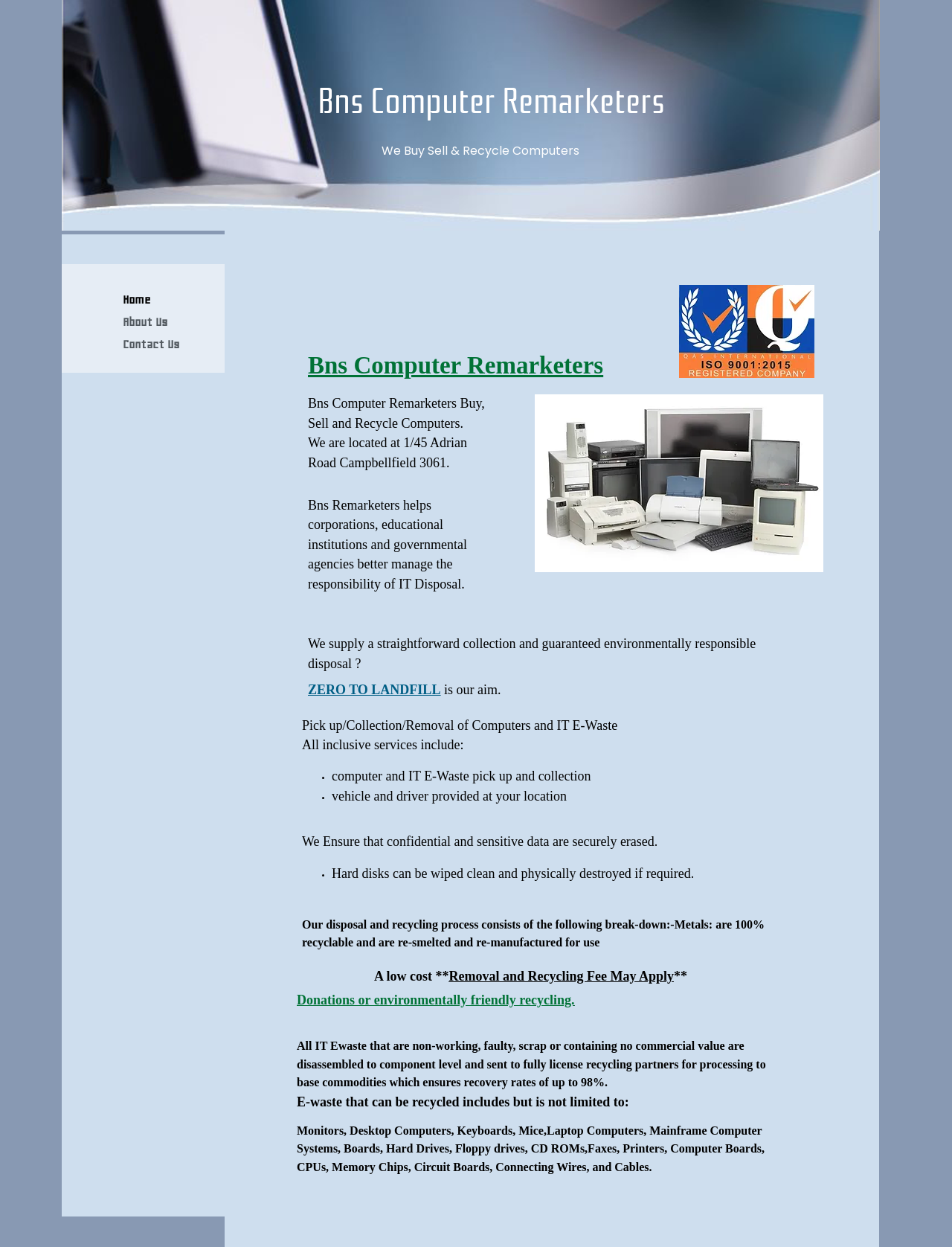Based on the element description, predict the bounding box coordinates (top-left x, top-left y, bottom-right x, bottom-right y) for the UI element in the screenshot: Home

[0.121, 0.233, 0.166, 0.249]